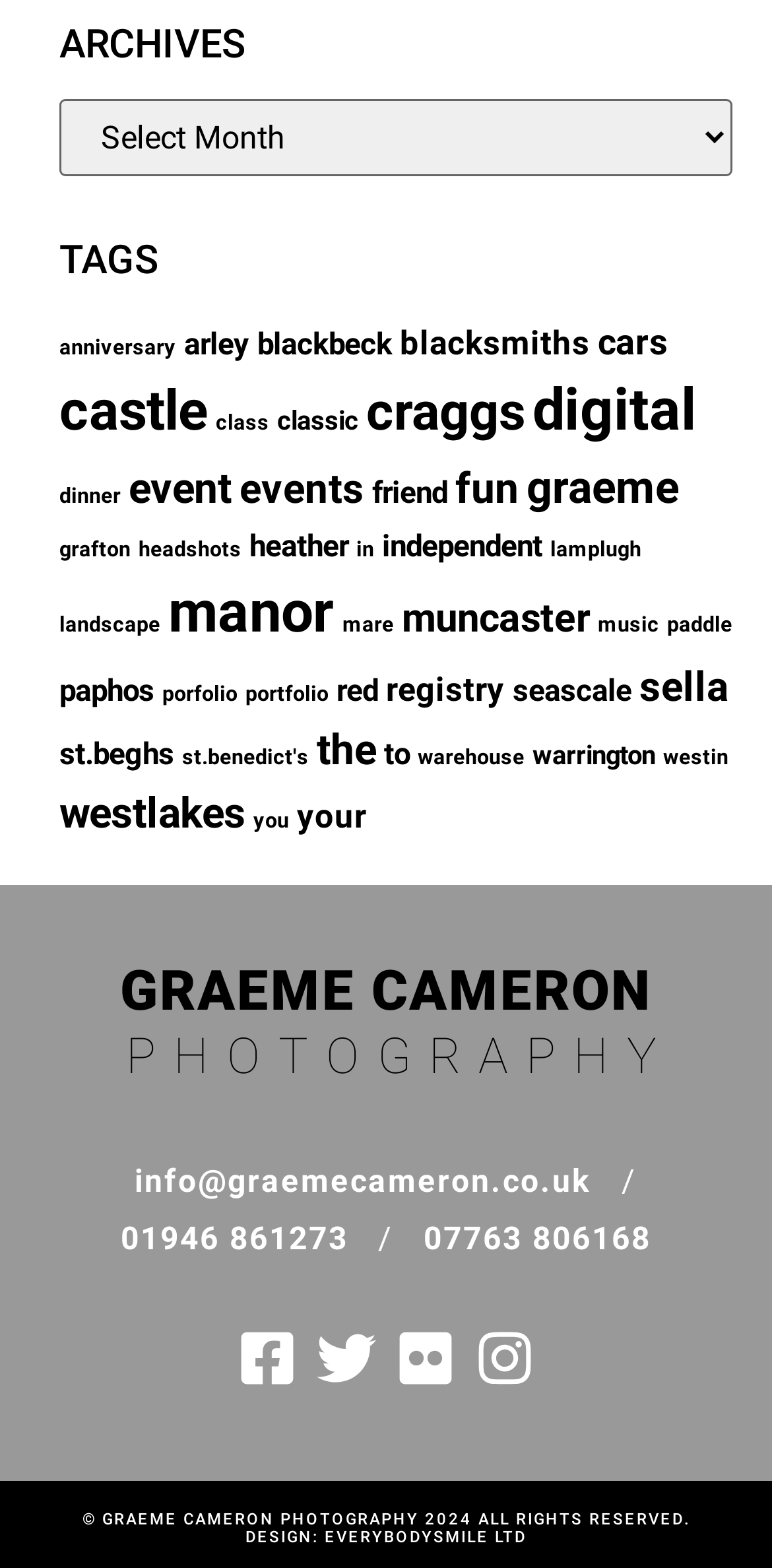What is the photographer's name?
Provide a detailed and extensive answer to the question.

The photographer's name is mentioned in the heading 'GRAEME CAMERON' at the bottom of the webpage, and also in the link 'info@graemecameron.co.uk'.